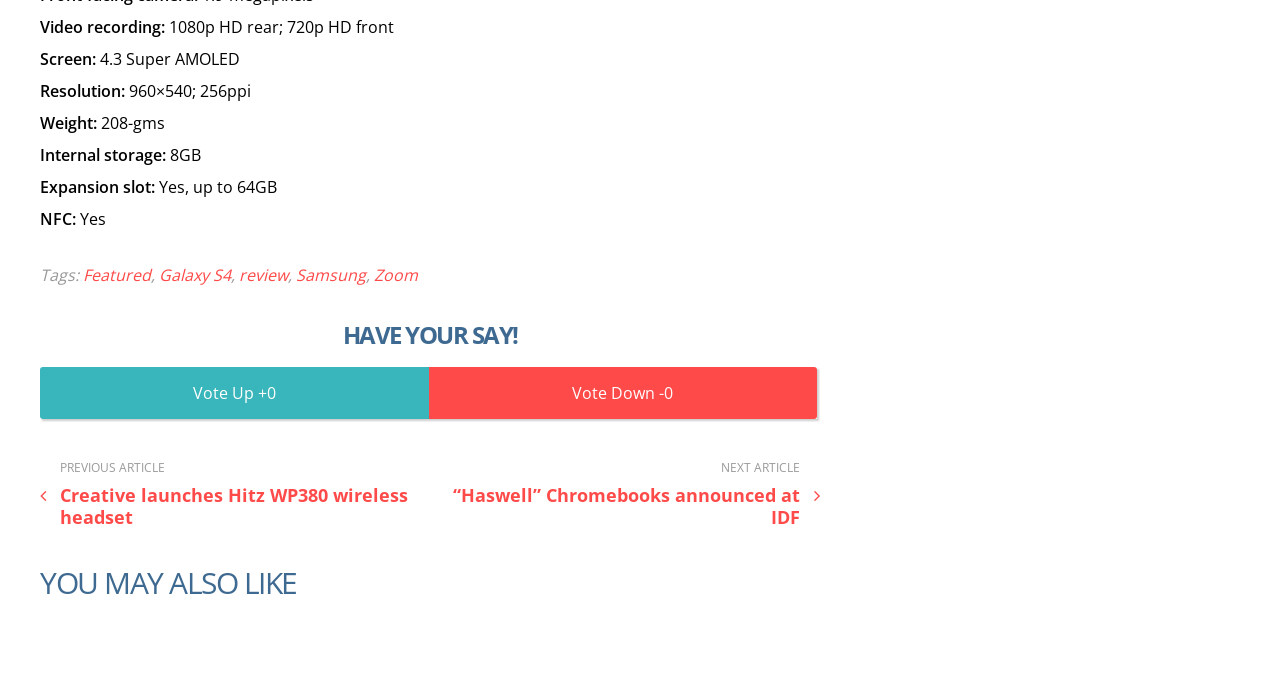Highlight the bounding box coordinates of the element that should be clicked to carry out the following instruction: "Click on 'Zoom'". The coordinates must be given as four float numbers ranging from 0 to 1, i.e., [left, top, right, bottom].

[0.292, 0.386, 0.327, 0.418]